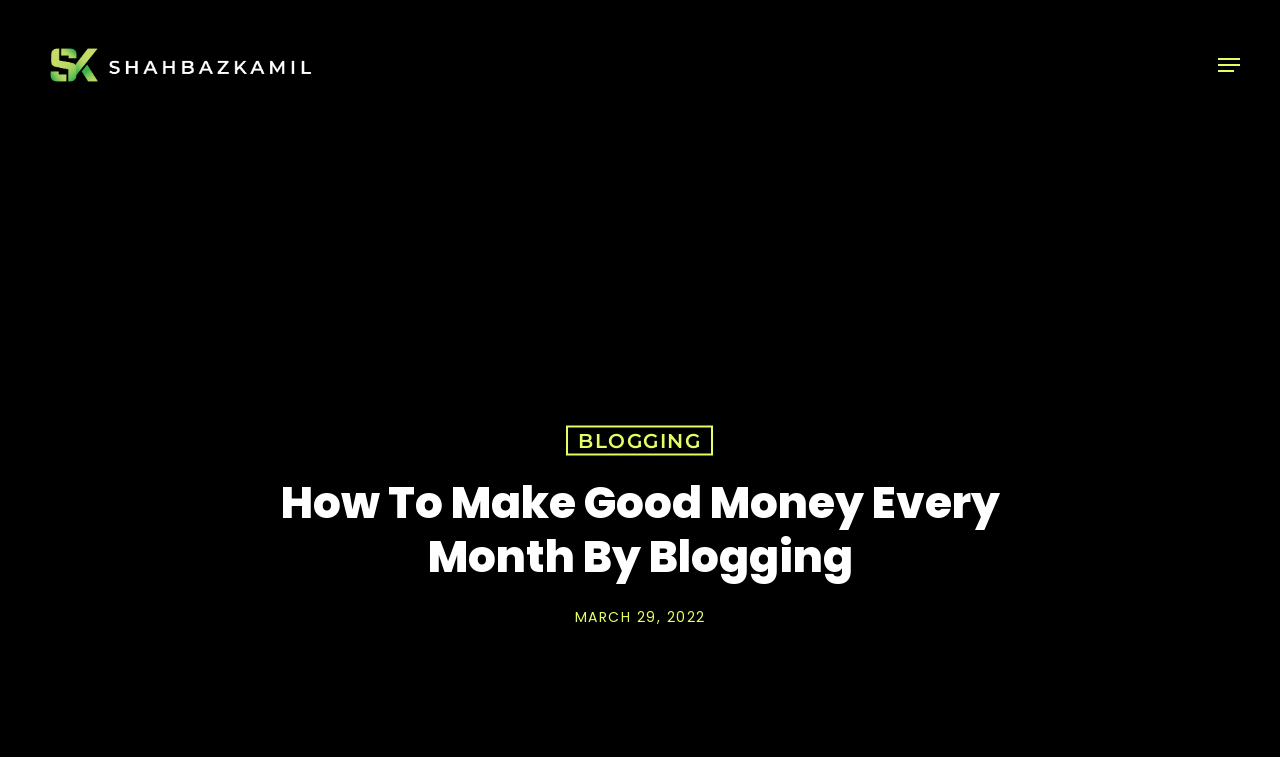Find the bounding box coordinates for the element described here: "Blogging".

[0.442, 0.562, 0.557, 0.602]